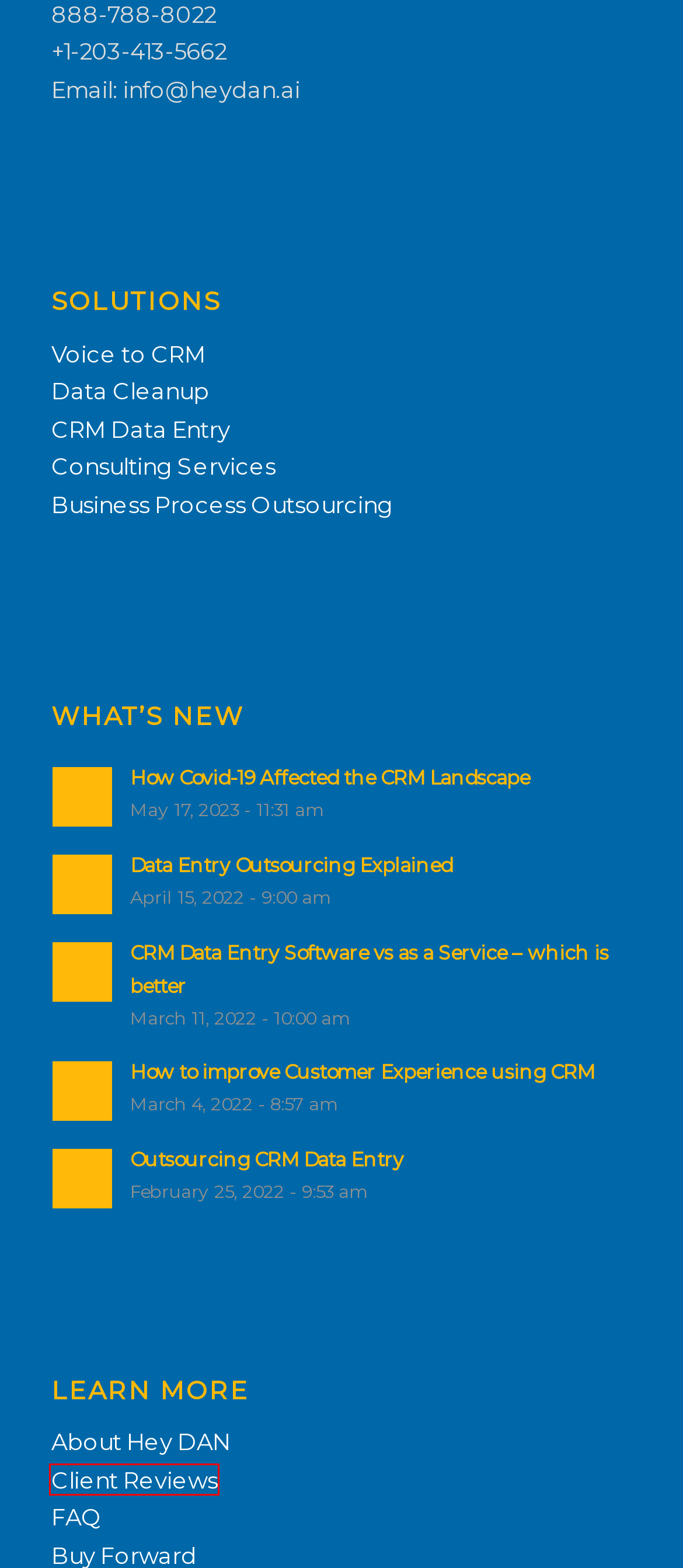You have a screenshot of a webpage where a red bounding box highlights a specific UI element. Identify the description that best matches the resulting webpage after the highlighted element is clicked. The choices are:
A. How Covid-19 Affected the CRM Landscape - Hey DAN Voice to CRM
B. Reviews: What our Client Says, Hey DAN - Voice to CRM Solution
C. CRM Data Entry Software vs as a Service - which is better
D. How to improve Customer Experience using CRM
E. About Hey DAN - Voice to CRM Solution
F. Hey DAN Solutions - Voice to CRM, Data Cleanup, Consulting, BPO
G. Voice to CRM | Data Entry Transcription to CRM Solution
H. Outsourcing CRM Data Entry

B